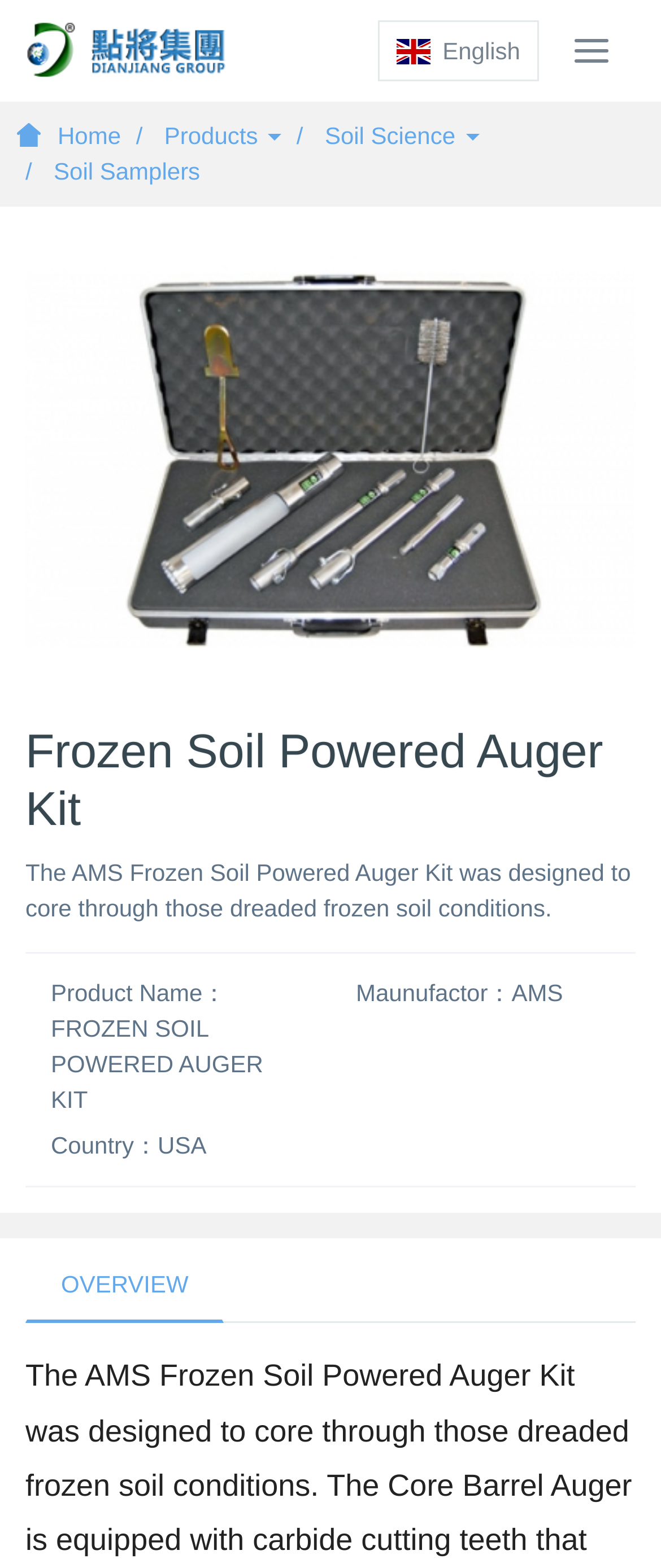Offer a detailed explanation of the webpage layout and contents.

The webpage is about the AMS Frozen Soil Powered Auger Kit, a product designed to core through frozen soil conditions. At the top left corner, there is a logo of Dianjiang Group Limited, accompanied by a link to the company's homepage. Next to the logo, there are navigation buttons, including "Toggle navigation" and a language selection button set to "English".

Below the navigation buttons, there is a horizontal menu with links to "Home", "Products", "Soil Science", and "Soil Samplers". The "Products" and "Soil Science" links are expandable, but not currently expanded.

On the right side of the page, there is a large image of the Frozen Soil Powered Auger Kit, taking up most of the width. Below the image, there is a heading with the product name, followed by a brief description of the product, which is the same as the meta description.

Under the product description, there are three lines of text, each with a label and value, providing more information about the product: "Product Name: FROZEN SOIL POWERED AUGER KIT", "Manufacturer: AMS", and "Country: USA". Finally, there is a link to an "OVERVIEW" section, located at the bottom left of the page.